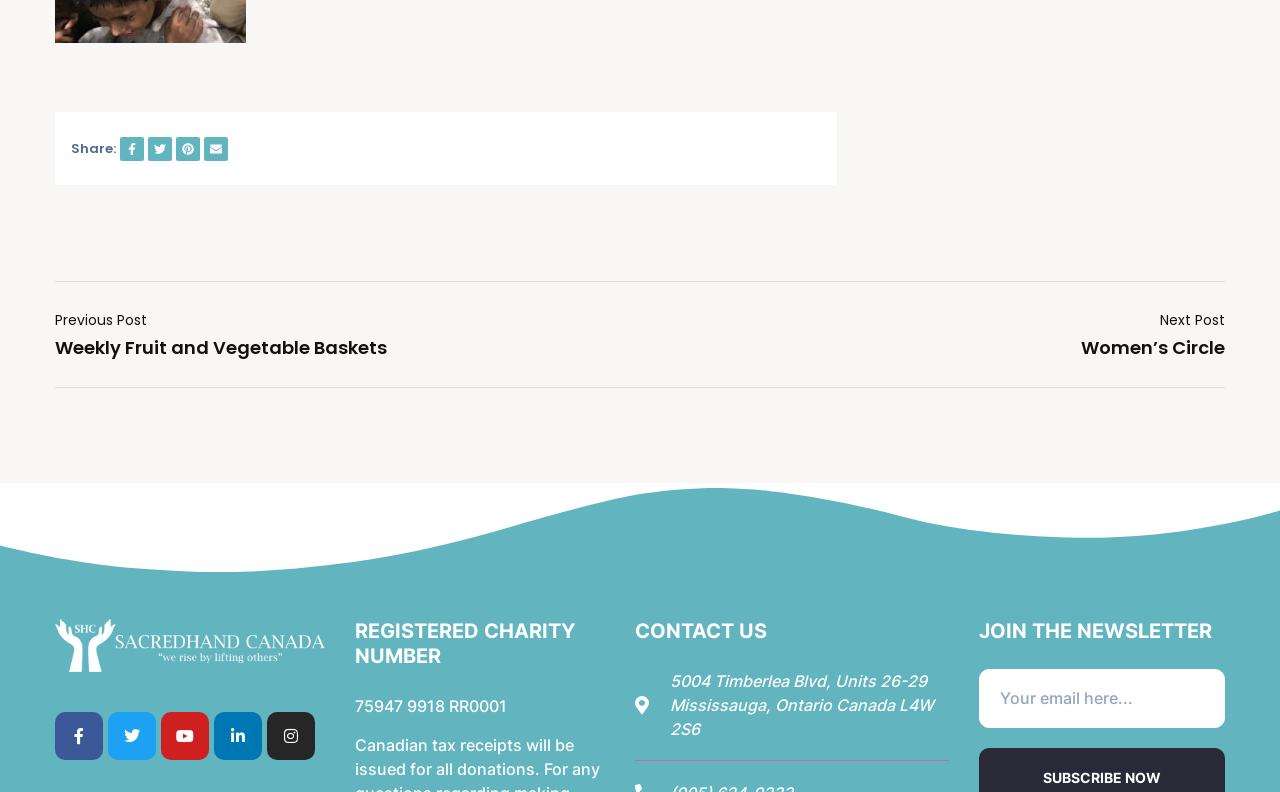Identify the bounding box coordinates of the clickable region required to complete the instruction: "Click the Women’s Circle link". The coordinates should be given as four float numbers within the range of 0 and 1, i.e., [left, top, right, bottom].

[0.845, 0.389, 0.957, 0.455]